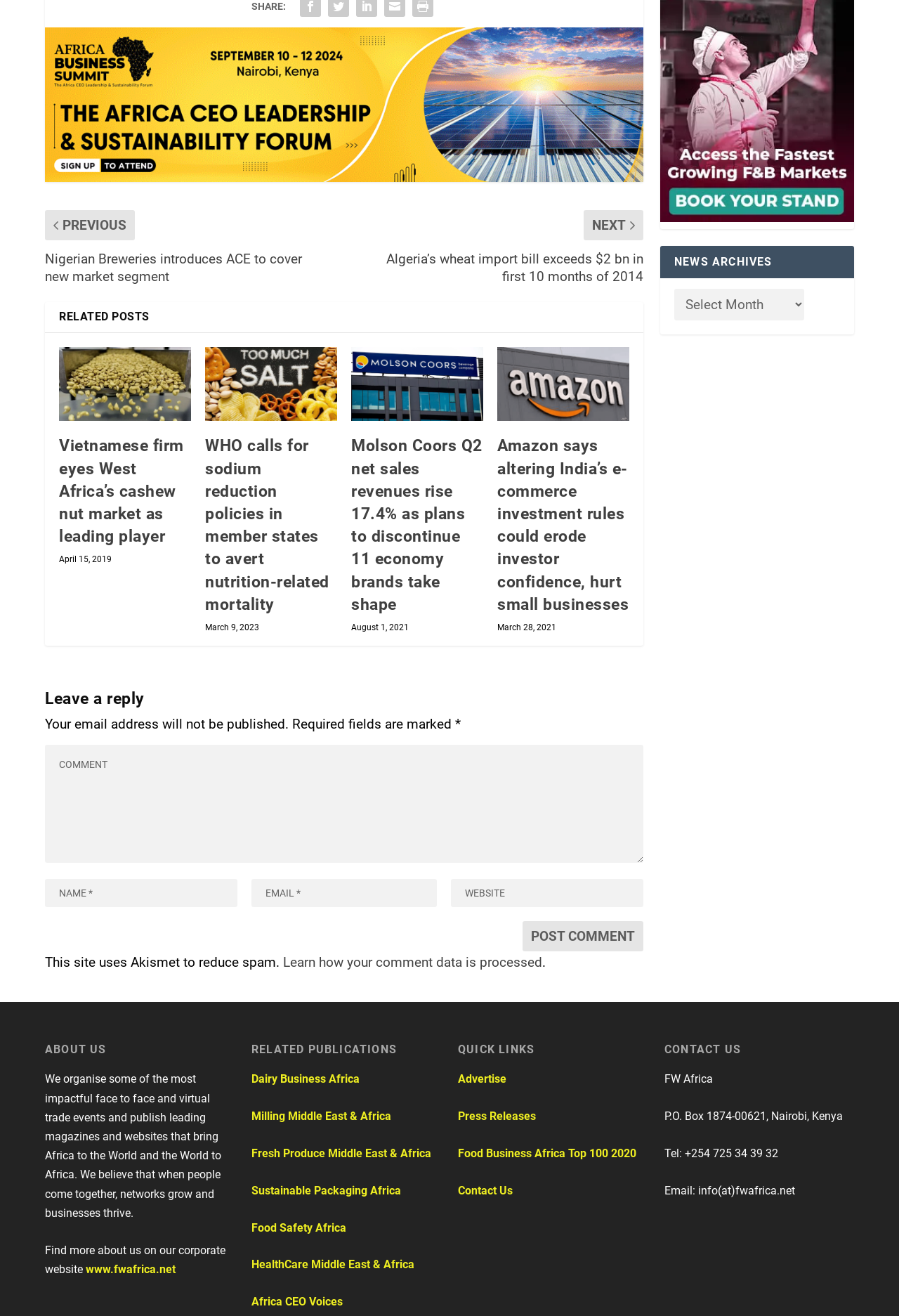Could you please study the image and provide a detailed answer to the question:
What type of articles are published on this website?

The webpage contains several article headings, such as 'Vietnamese firm eyes West Africa’s cashew nut market as leading player' and 'Molson Coors Q2 net sales revenues rise 17.4% as plans to discontinue 11 economy brands take shape'. These headings suggest that the website publishes articles related to business and trade.